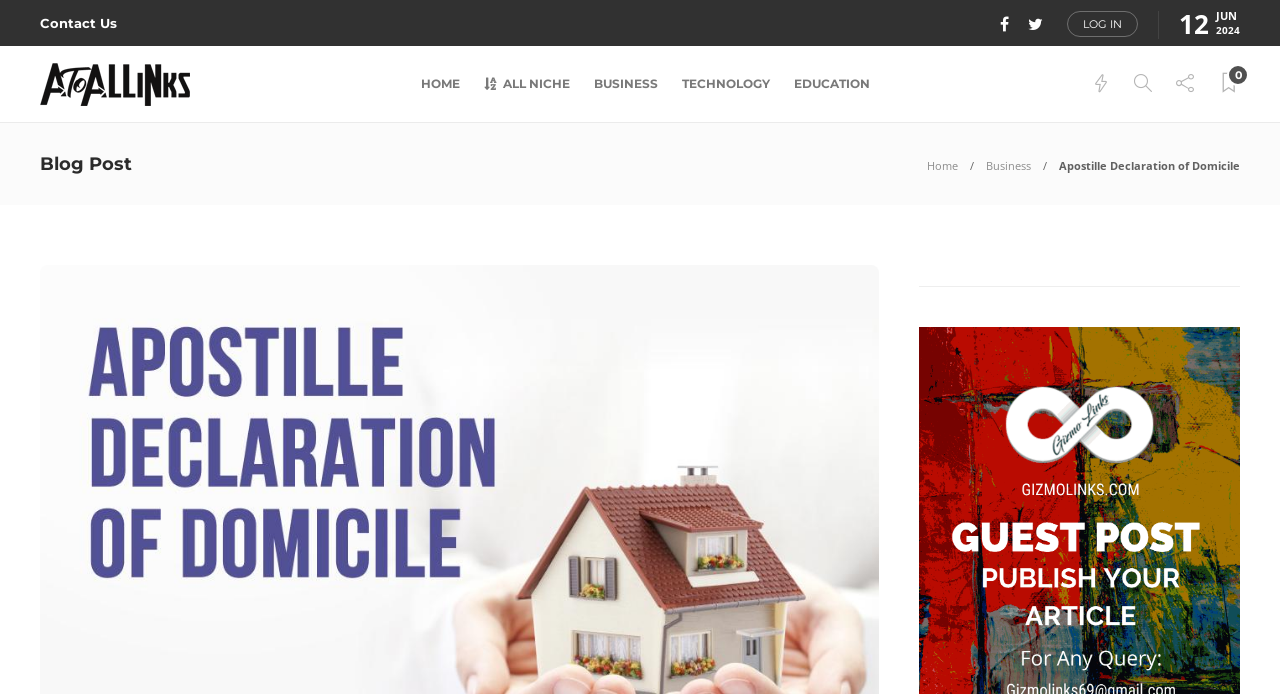How many main navigation links are there in the middle section?
Use the screenshot to answer the question with a single word or phrase.

7